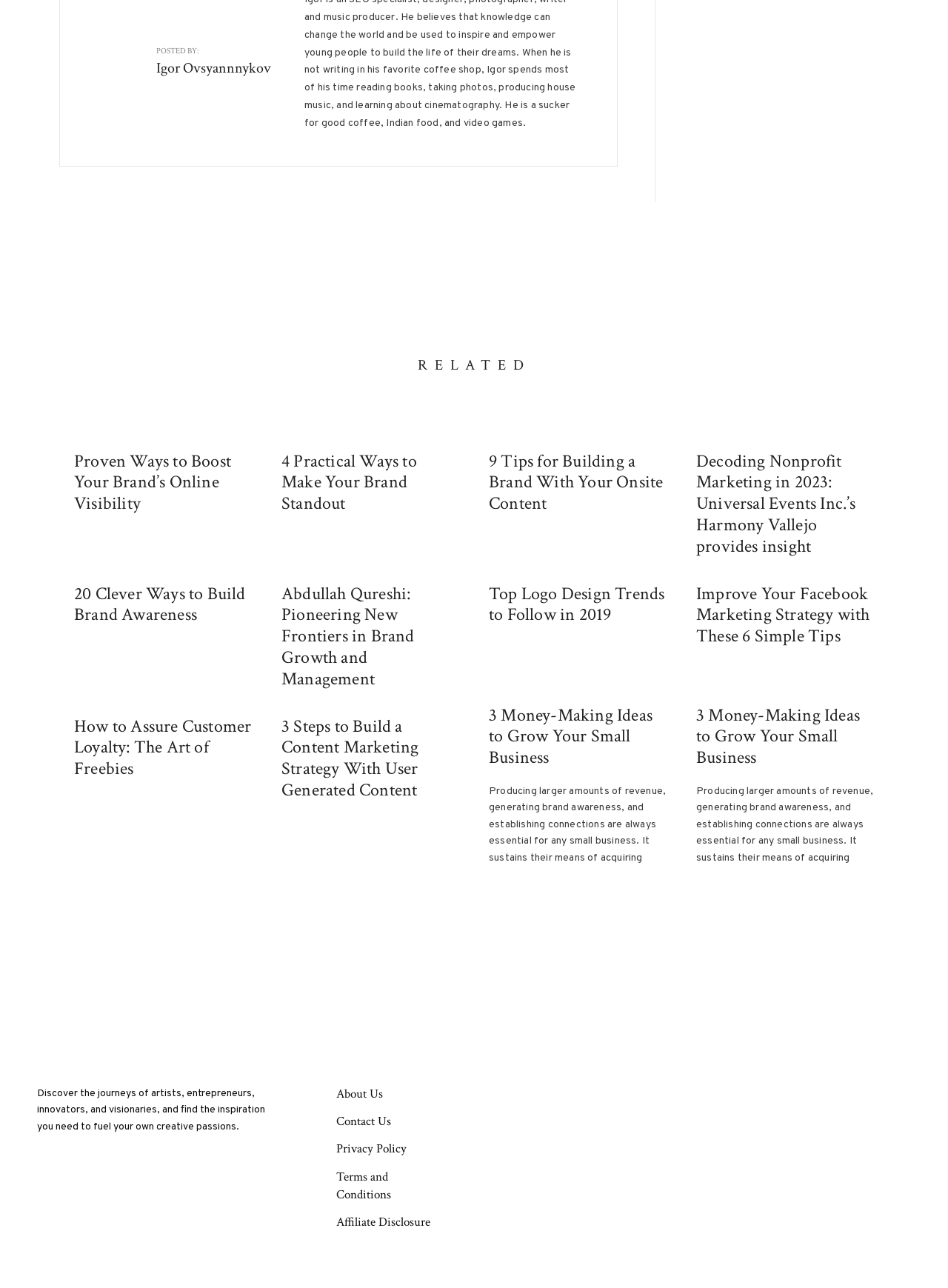Please determine the bounding box coordinates of the element to click in order to execute the following instruction: "Visit the About Us page". The coordinates should be four float numbers between 0 and 1, specified as [left, top, right, bottom].

[0.355, 0.844, 0.404, 0.856]